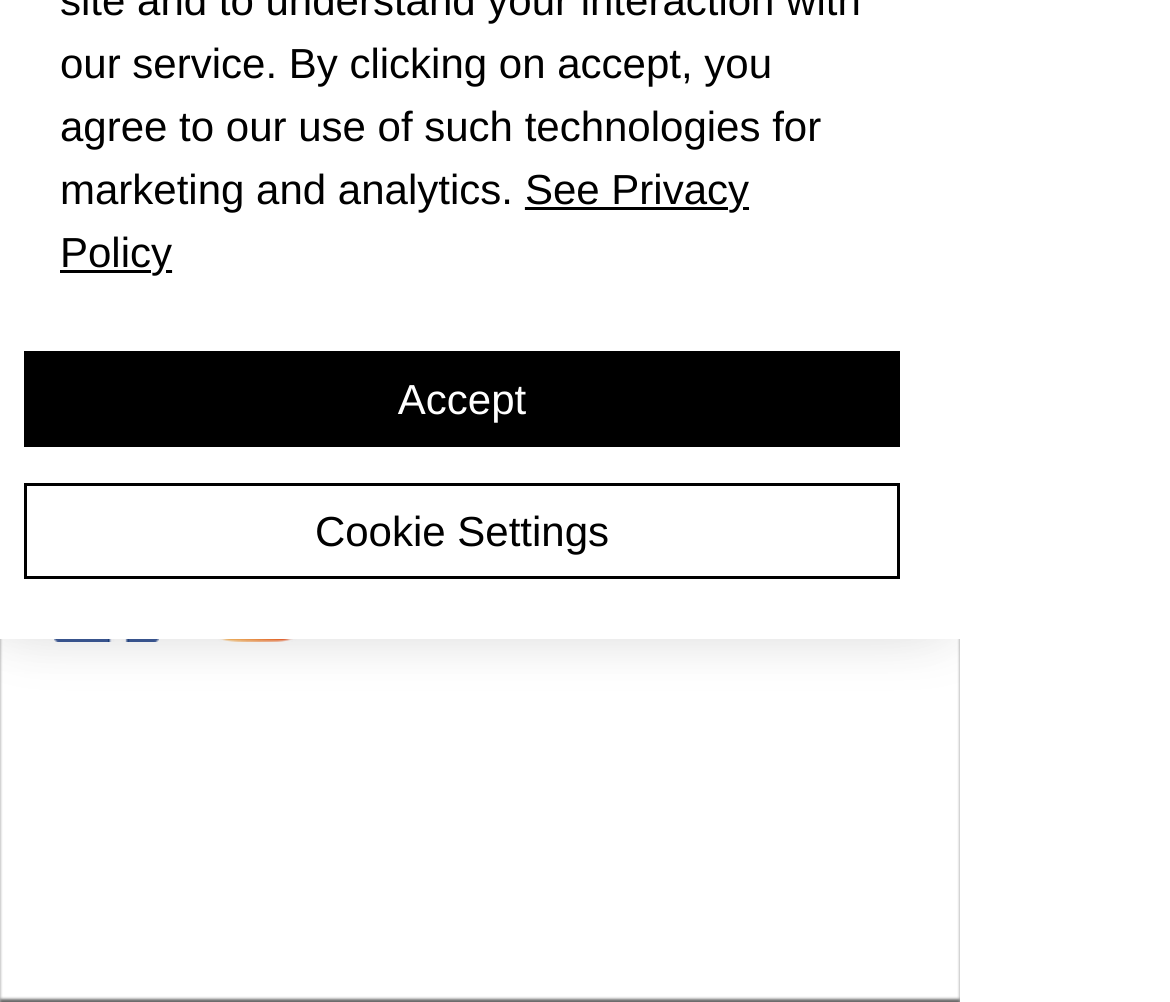Using the given element description, provide the bounding box coordinates (top-left x, top-left y, bottom-right x, bottom-right y) for the corresponding UI element in the screenshot: https://code.vmware.com/samples?id=5639#

None